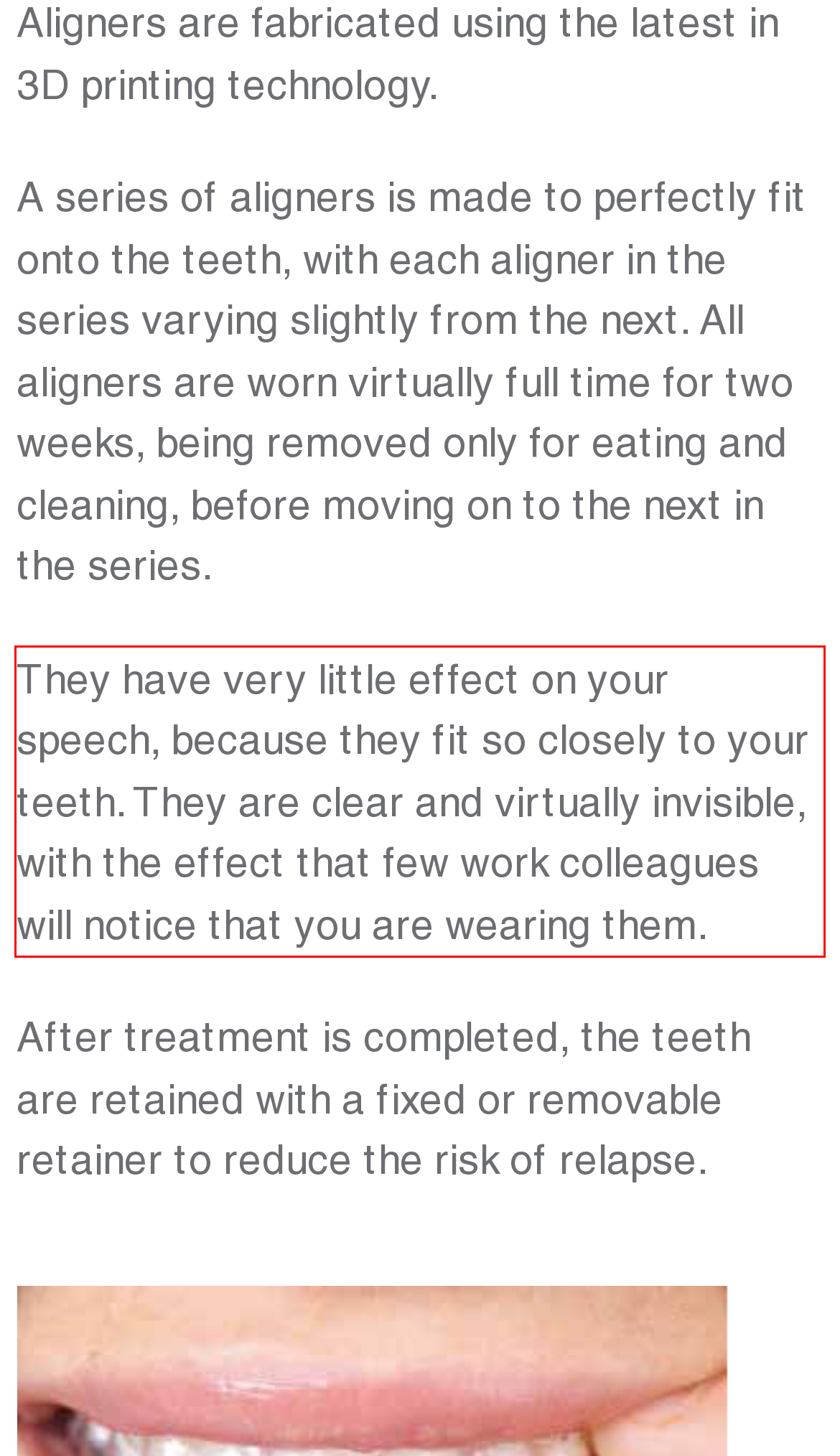Observe the screenshot of the webpage that includes a red rectangle bounding box. Conduct OCR on the content inside this red bounding box and generate the text.

They have very little effect on your speech, because they fit so closely to your teeth. They are clear and virtually invisible, with the effect that few work colleagues will notice that you are wearing them.